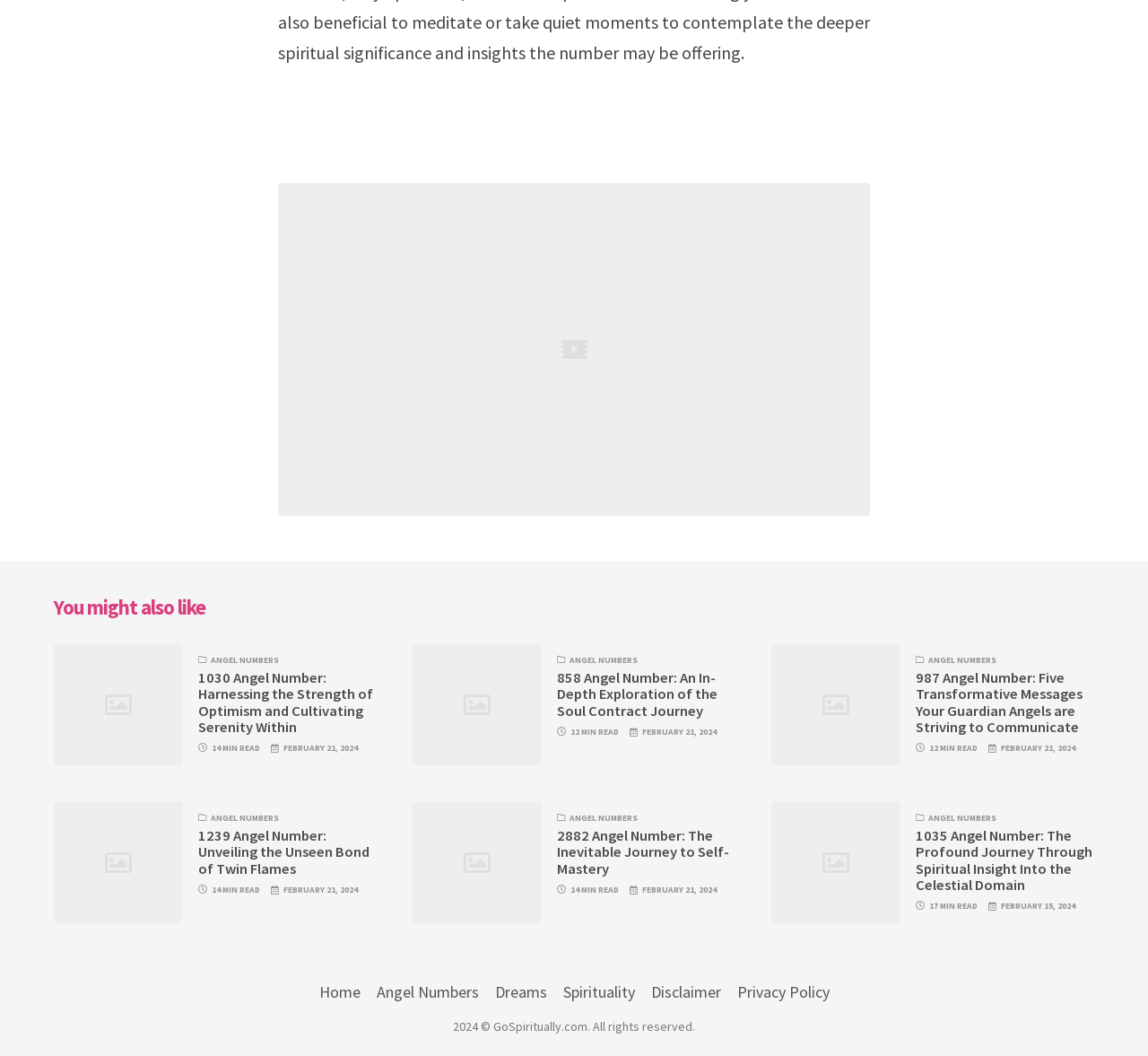Find the bounding box coordinates of the area that needs to be clicked in order to achieve the following instruction: "Read the NEWS section". The coordinates should be specified as four float numbers between 0 and 1, i.e., [left, top, right, bottom].

None